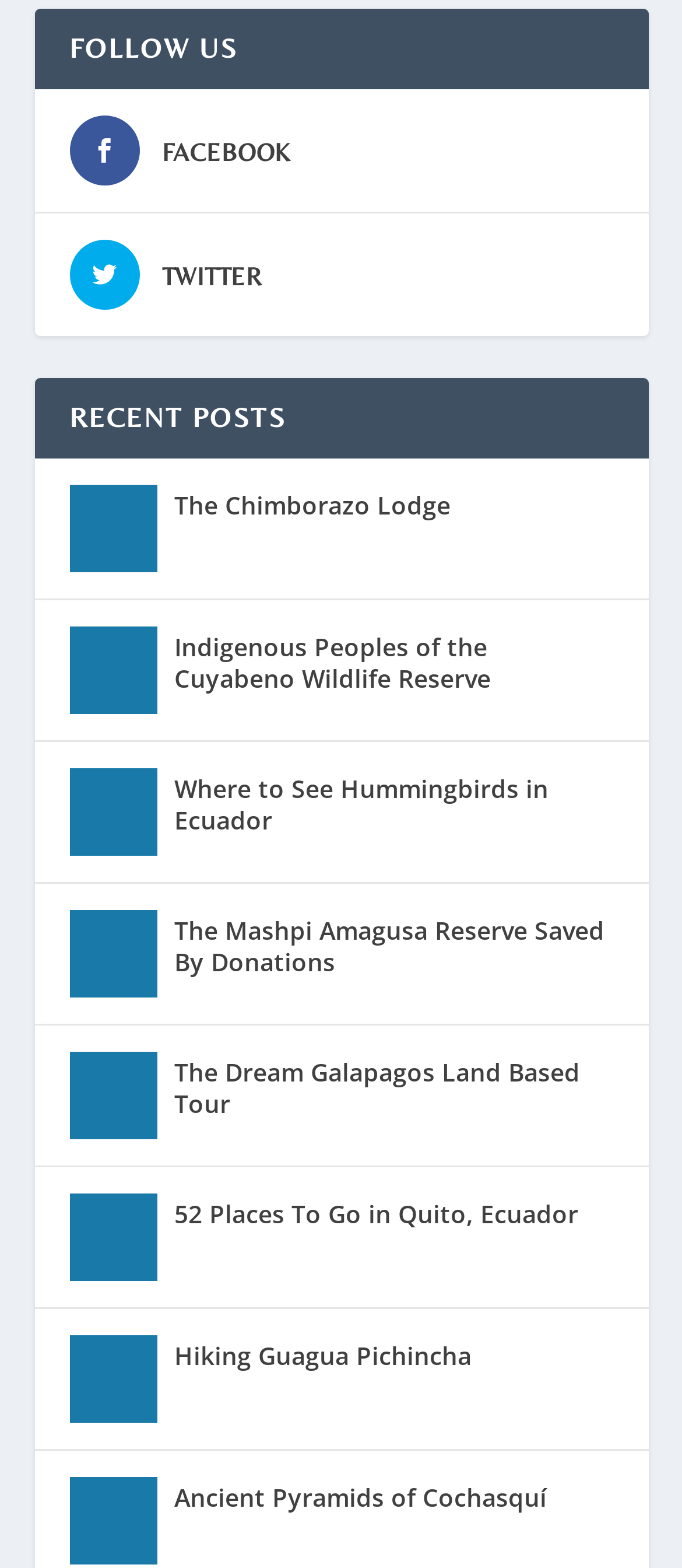Using details from the image, please answer the following question comprehensively:
Are the recent posts arranged in a vertical order?

I compared the y1 and y2 coordinates of the recent posts and found that they are arranged in a vertical order, with the first post at the top and the last post at the bottom.